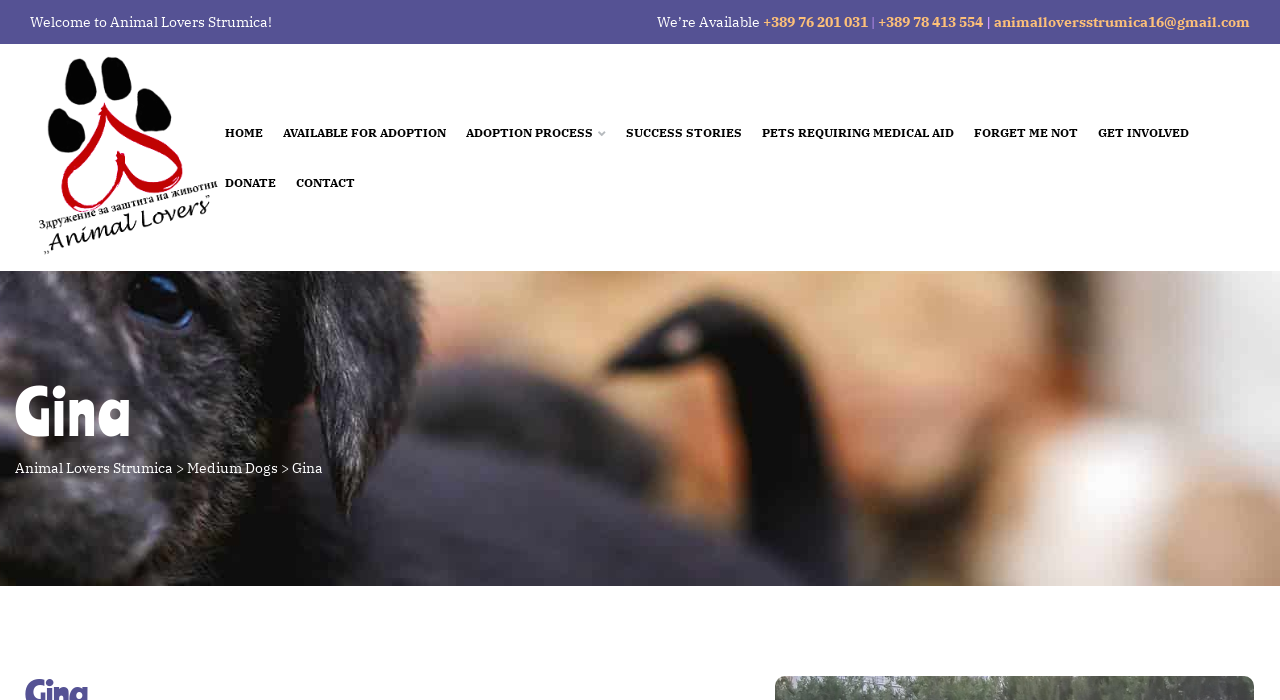Determine the bounding box coordinates for the clickable element to execute this instruction: "View Gina's information". Provide the coordinates as four float numbers between 0 and 1, i.e., [left, top, right, bottom].

[0.012, 0.535, 0.104, 0.638]